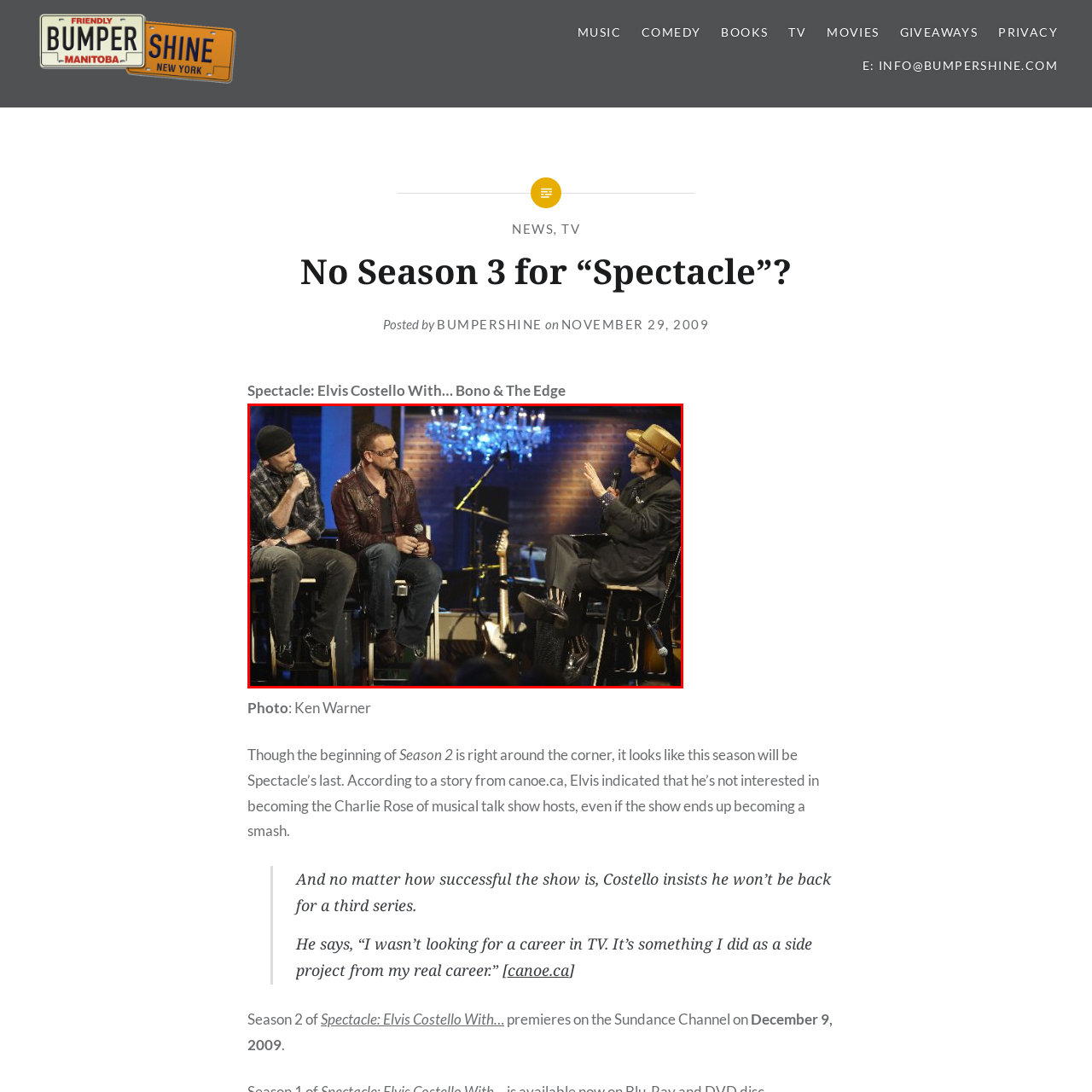What is above the conversing trio?
Study the area inside the red bounding box in the image and answer the question in detail.

In the background of the image, a beautifully lit chandelier is visible, creating a warm ambiance and adding to the intimate setting of the venue.